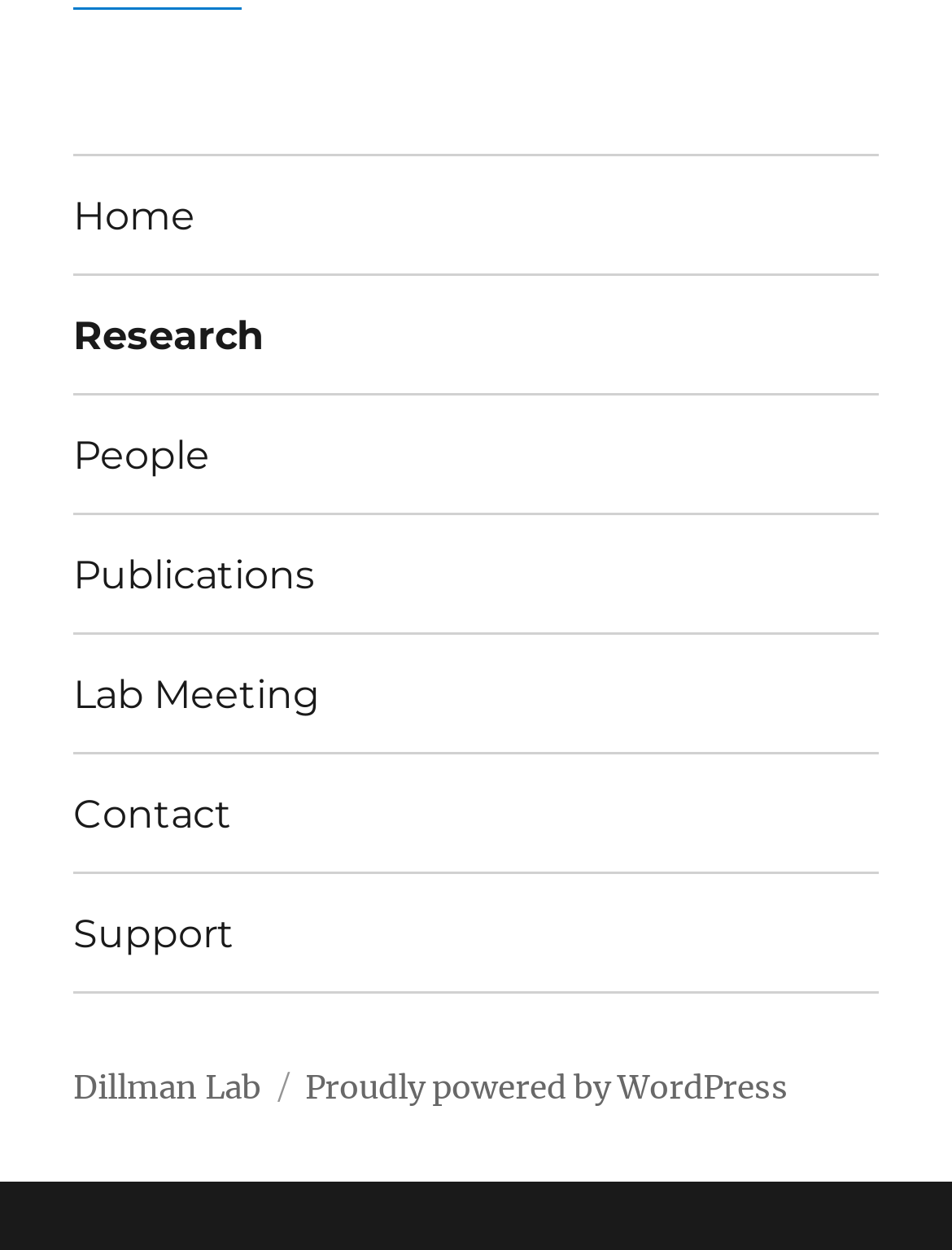Locate the bounding box coordinates of the clickable region to complete the following instruction: "visit people page."

[0.077, 0.317, 0.923, 0.411]